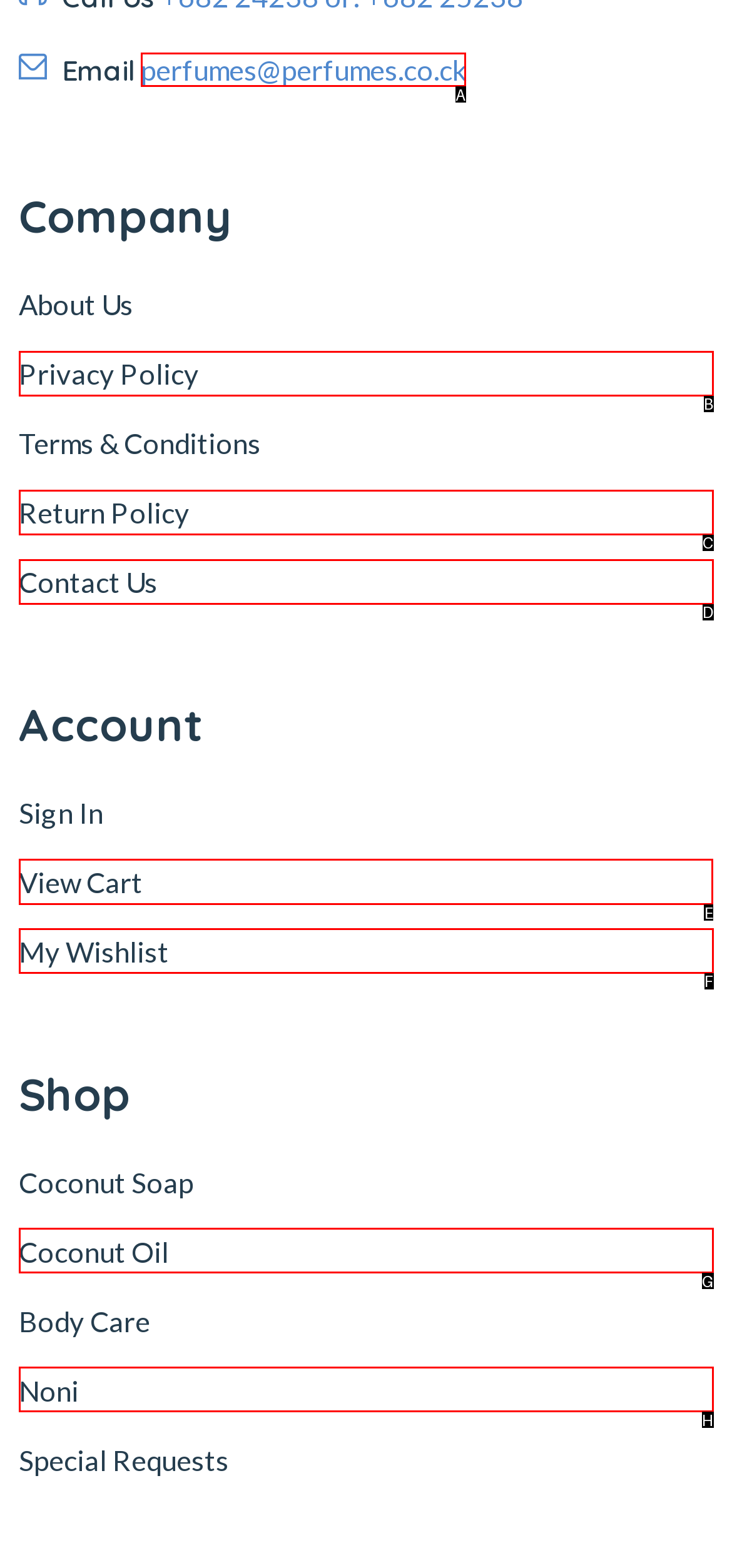To complete the instruction: go to Evolve Business Consultants homepage, which HTML element should be clicked?
Respond with the option's letter from the provided choices.

None